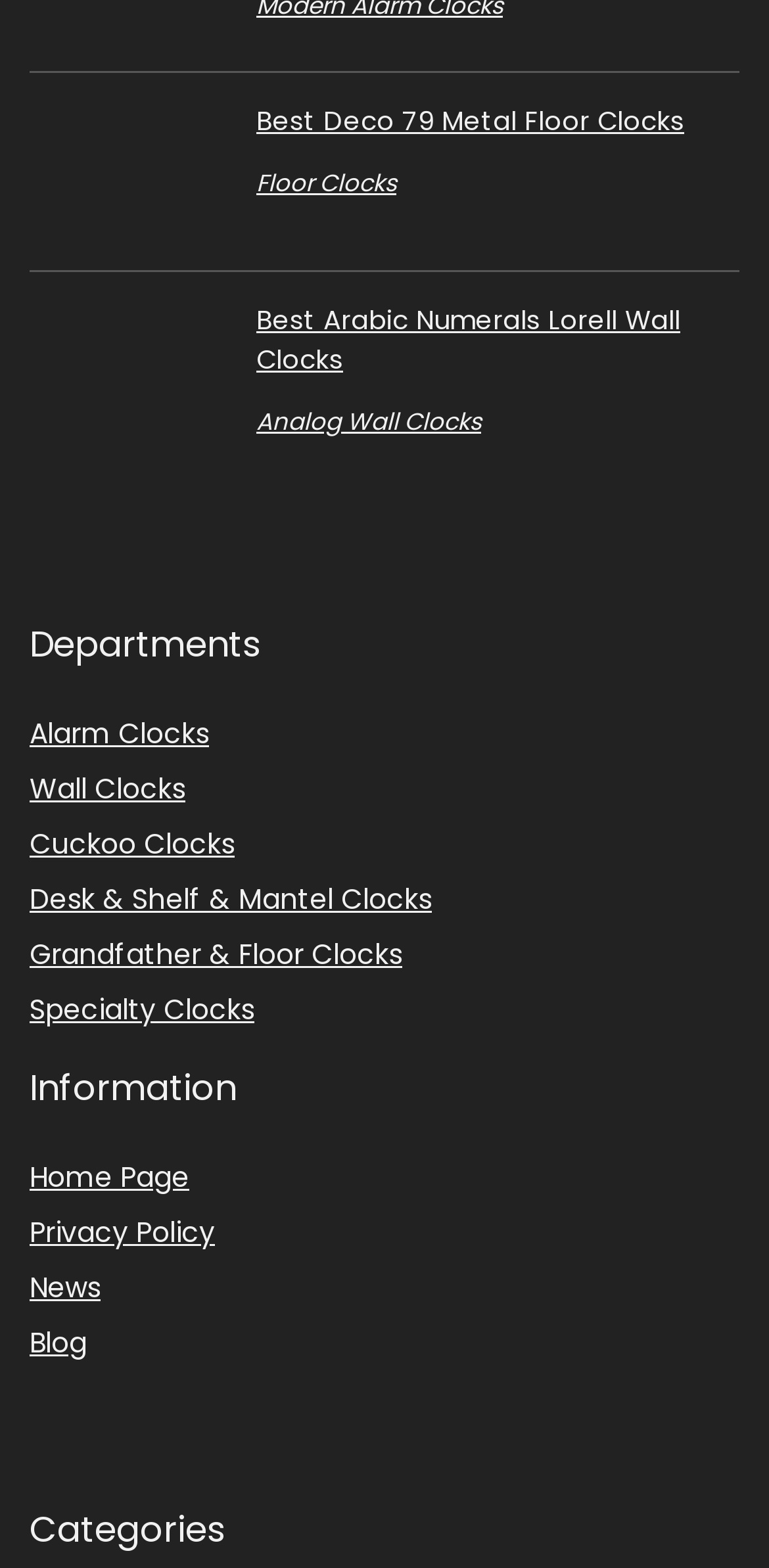Give a one-word or short phrase answer to this question: 
What is the last category listed on the webpage?

Categories